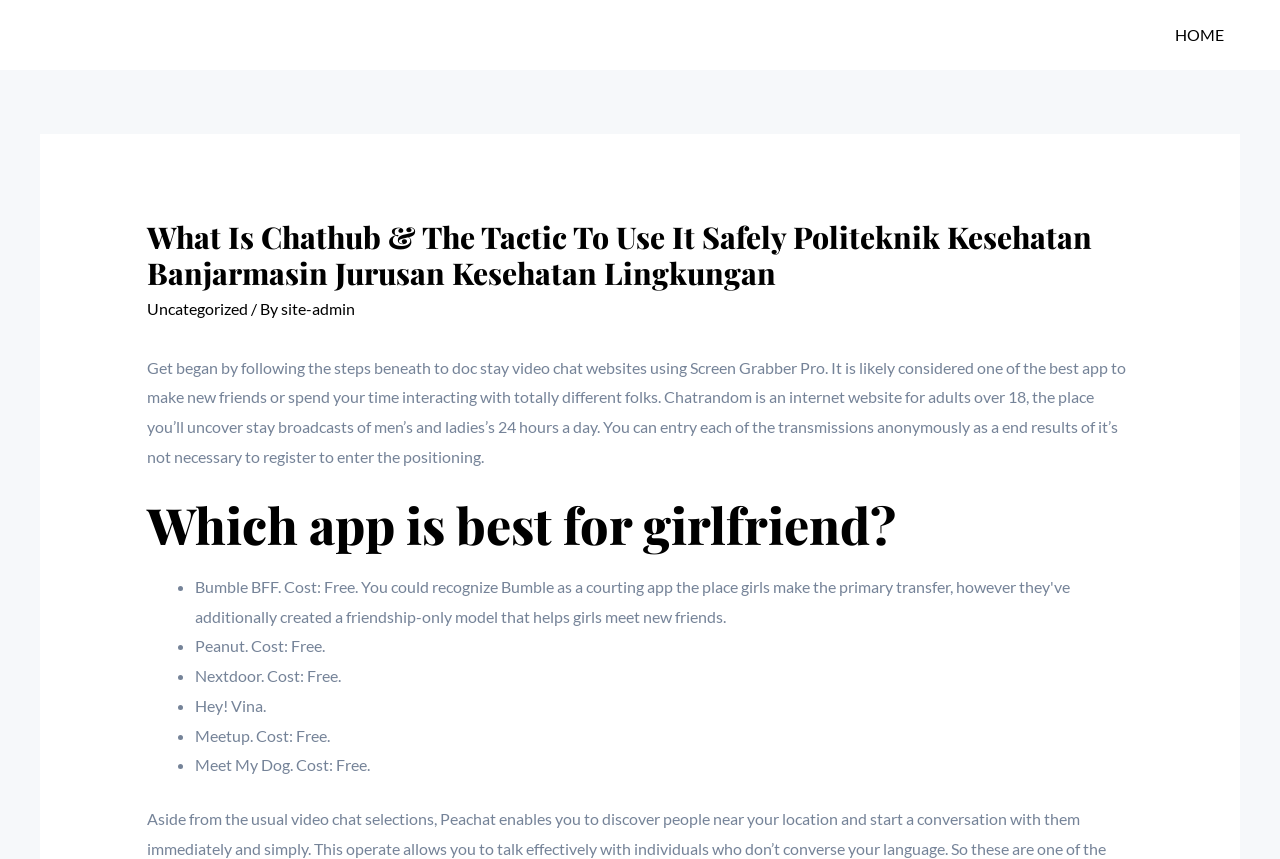What is the purpose of Screen Grabber Pro?
Based on the image, answer the question with as much detail as possible.

According to the webpage, Screen Grabber Pro is an app that can be used to document live video chat websites. This is mentioned in the paragraph that starts with 'Get began by following the steps beneath...'.